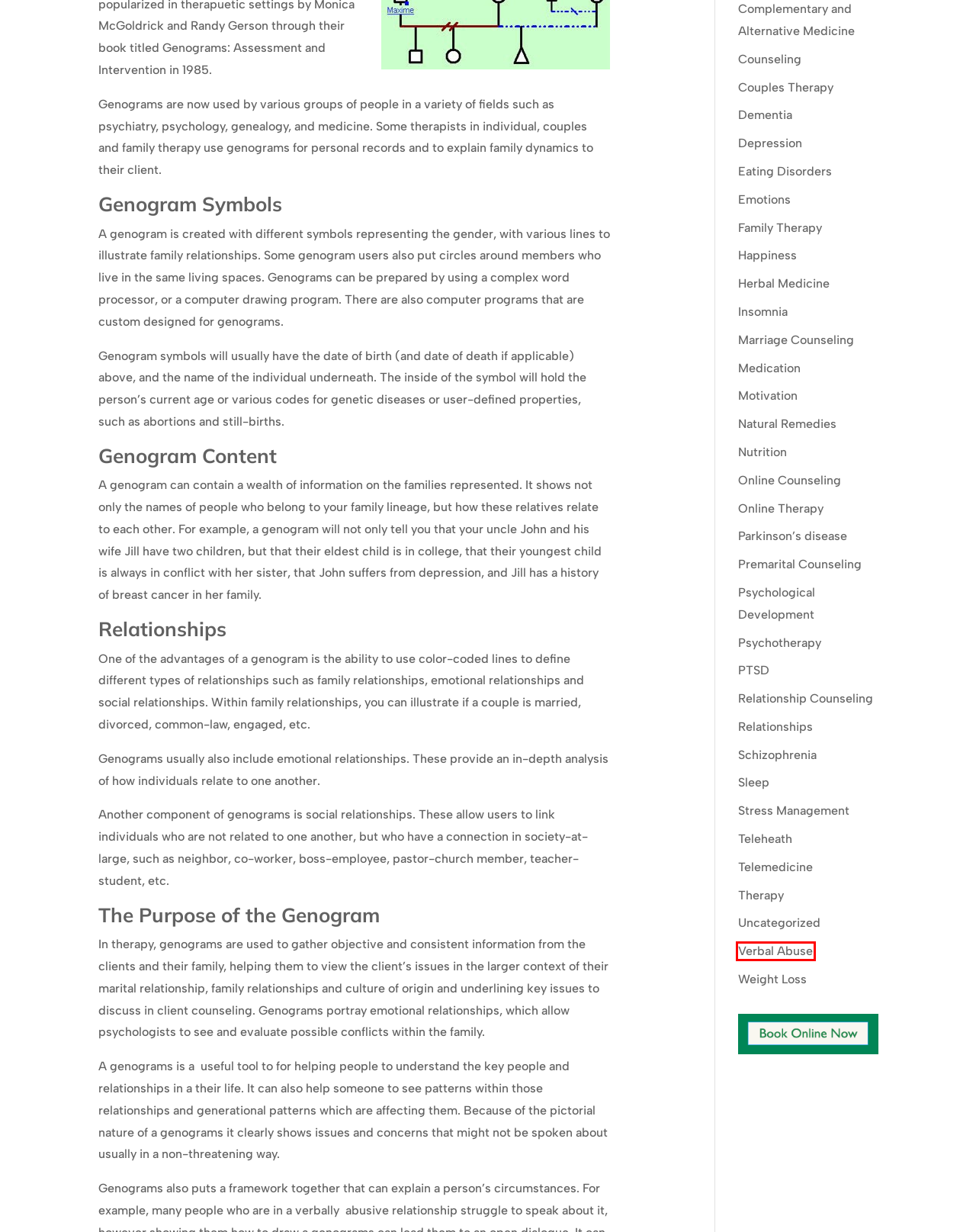Provided is a screenshot of a webpage with a red bounding box around an element. Select the most accurate webpage description for the page that appears after clicking the highlighted element. Here are the candidates:
A. Premarital Counseling | San Jose Counseling and Psychotherapy
B. Psychological Development | San Jose Counseling and Psychotherapy
C. Telemedicine | San Jose Counseling and Psychotherapy
D. Insomnia | San Jose Counseling and Psychotherapy
E. Sleep | San Jose Counseling and Psychotherapy
F. Medication | San Jose Counseling and Psychotherapy
G. Verbal Abuse | San Jose Counseling and Psychotherapy
H. Weight Loss | San Jose Counseling and Psychotherapy

G